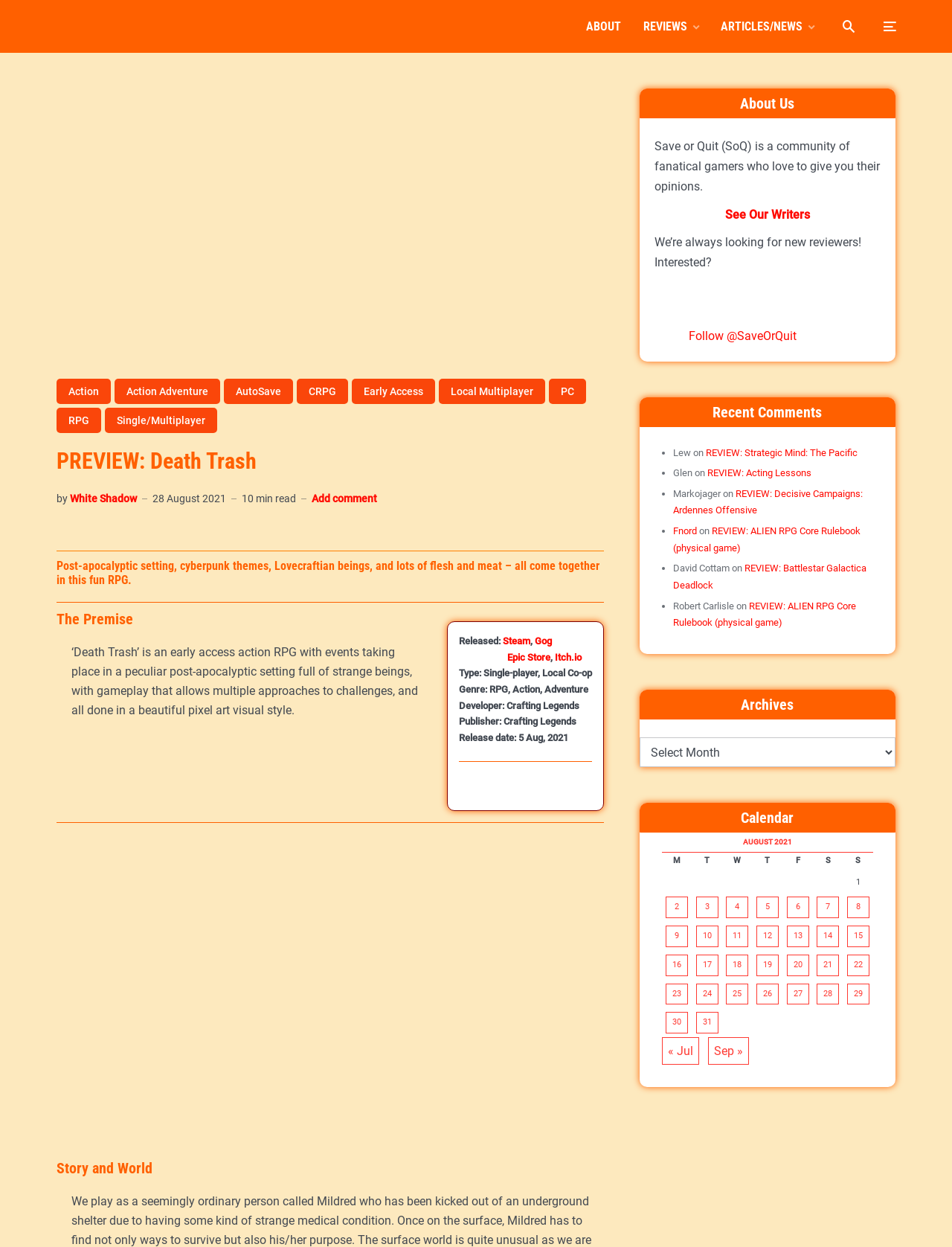Please reply to the following question with a single word or a short phrase:
How many platforms are available to purchase the game?

4